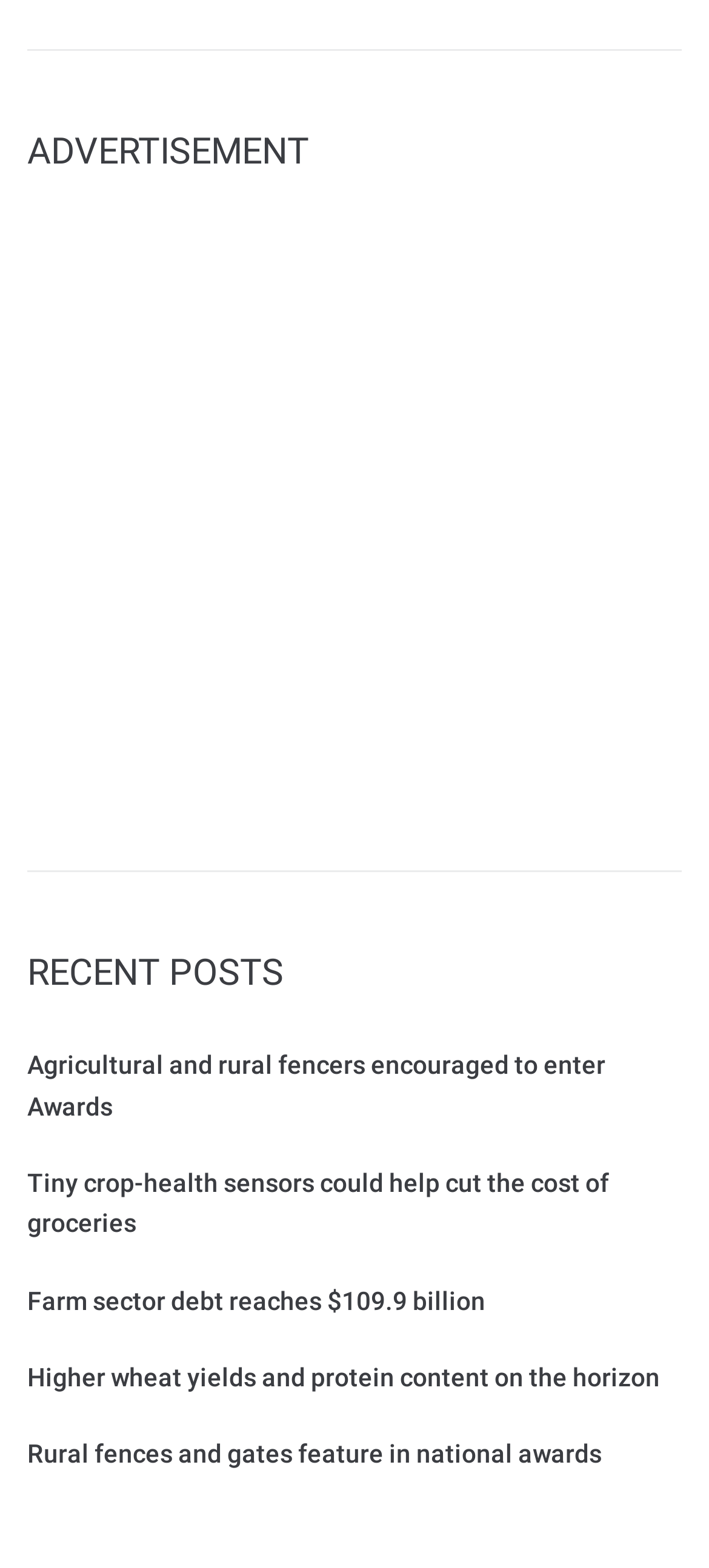From the image, can you give a detailed response to the question below:
What is the theme of the last post?

The last post is 'Rural fences and gates feature in national awards', which suggests that the theme of this post is related to rural fences.